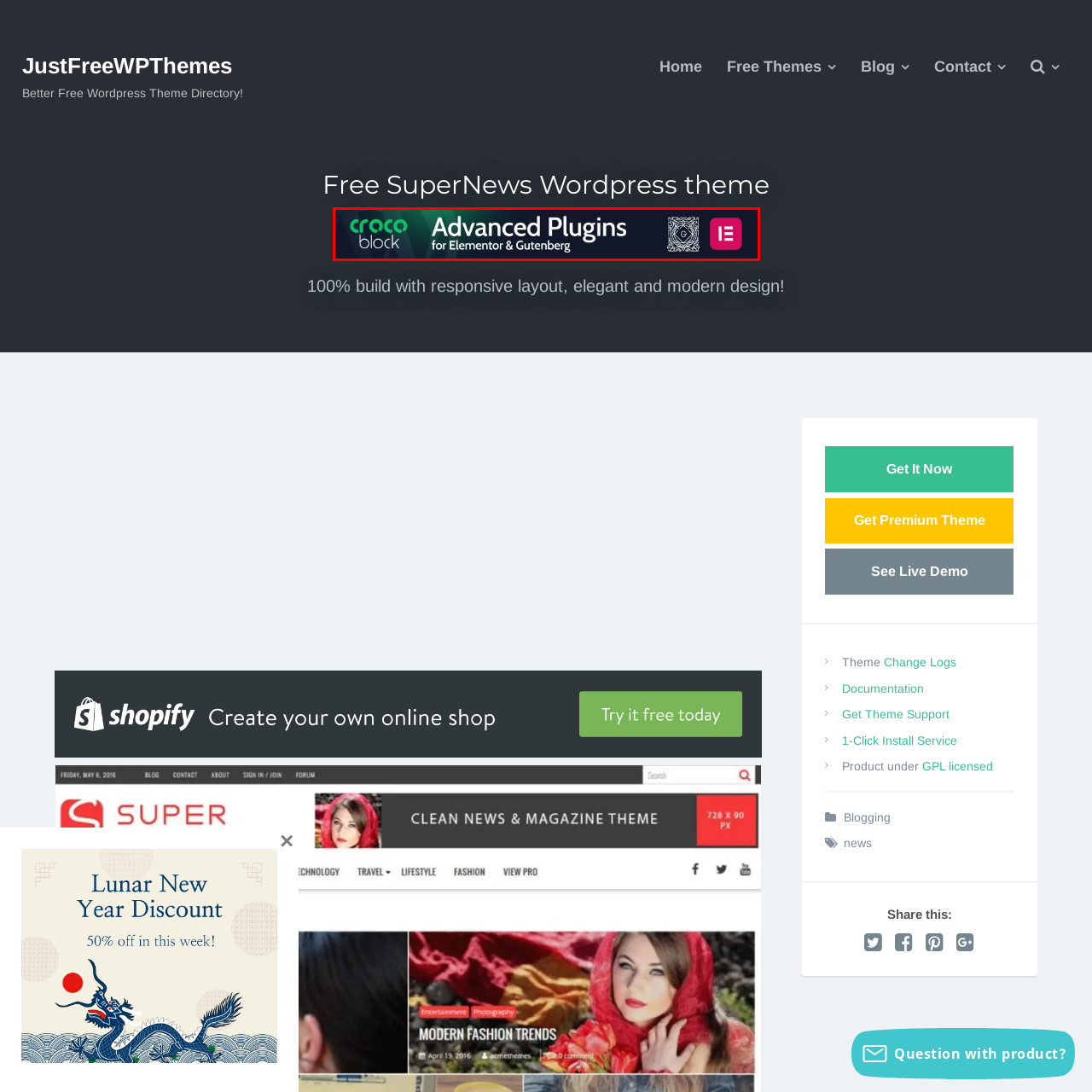Give a detailed account of the visual elements present in the image highlighted by the red border.

The image prominently features the "Crocoblock" logo, accompanied by the text "Advanced Plugins for Elementor & Gutenberg." This design highlights the robust capabilities offered by Crocoblock, specifically targeting users of popular WordPress page builders, Elementor and Gutenberg. The background has a sleek, modern aesthetic that reflects the cutting-edge tools and features available through Crocoblock, making it an appealing choice for web developers and designers looking to enhance their WordPress projects.